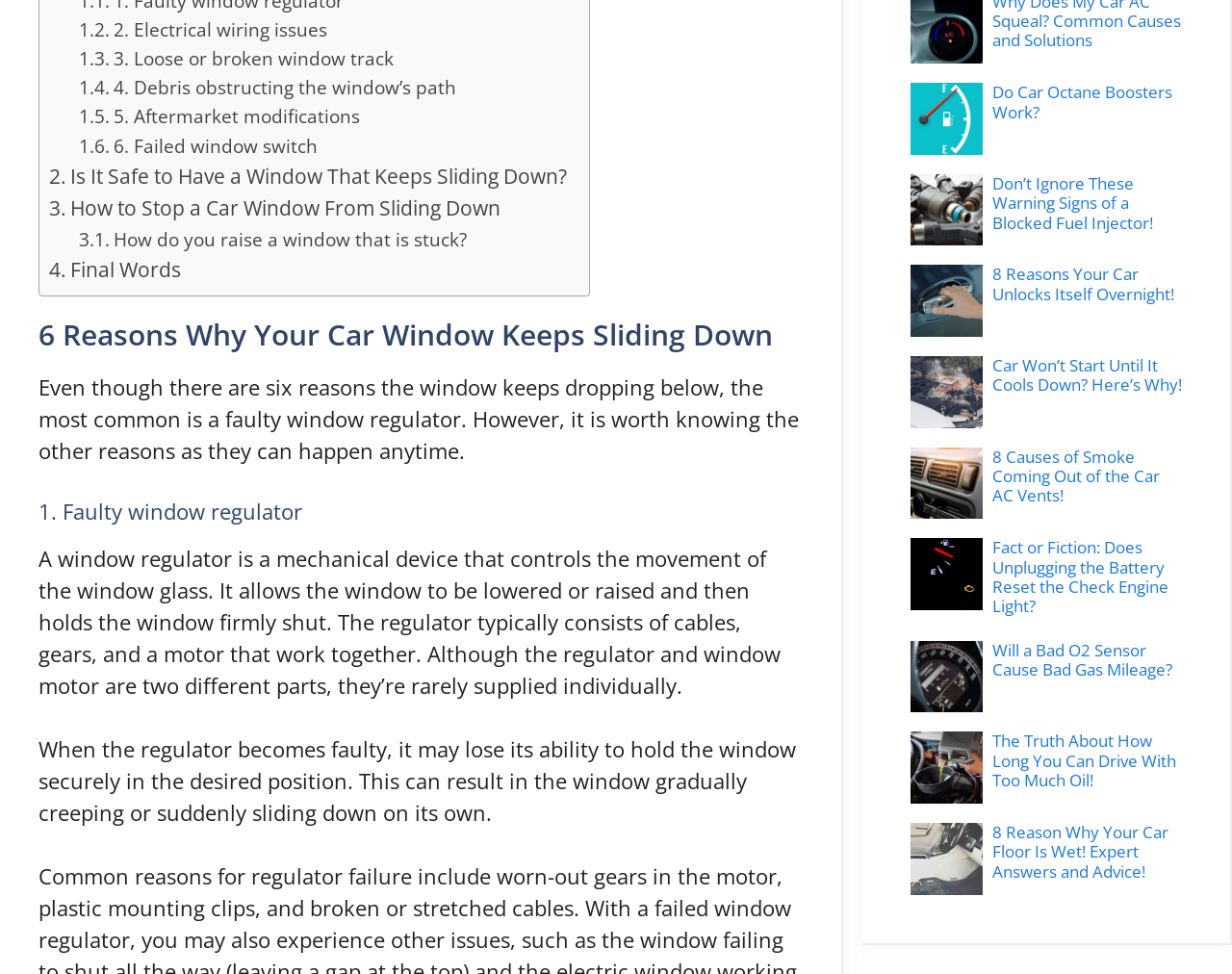Find the bounding box coordinates for the HTML element specified by: "2. Electrical wiring issues".

[0.064, 0.016, 0.266, 0.046]